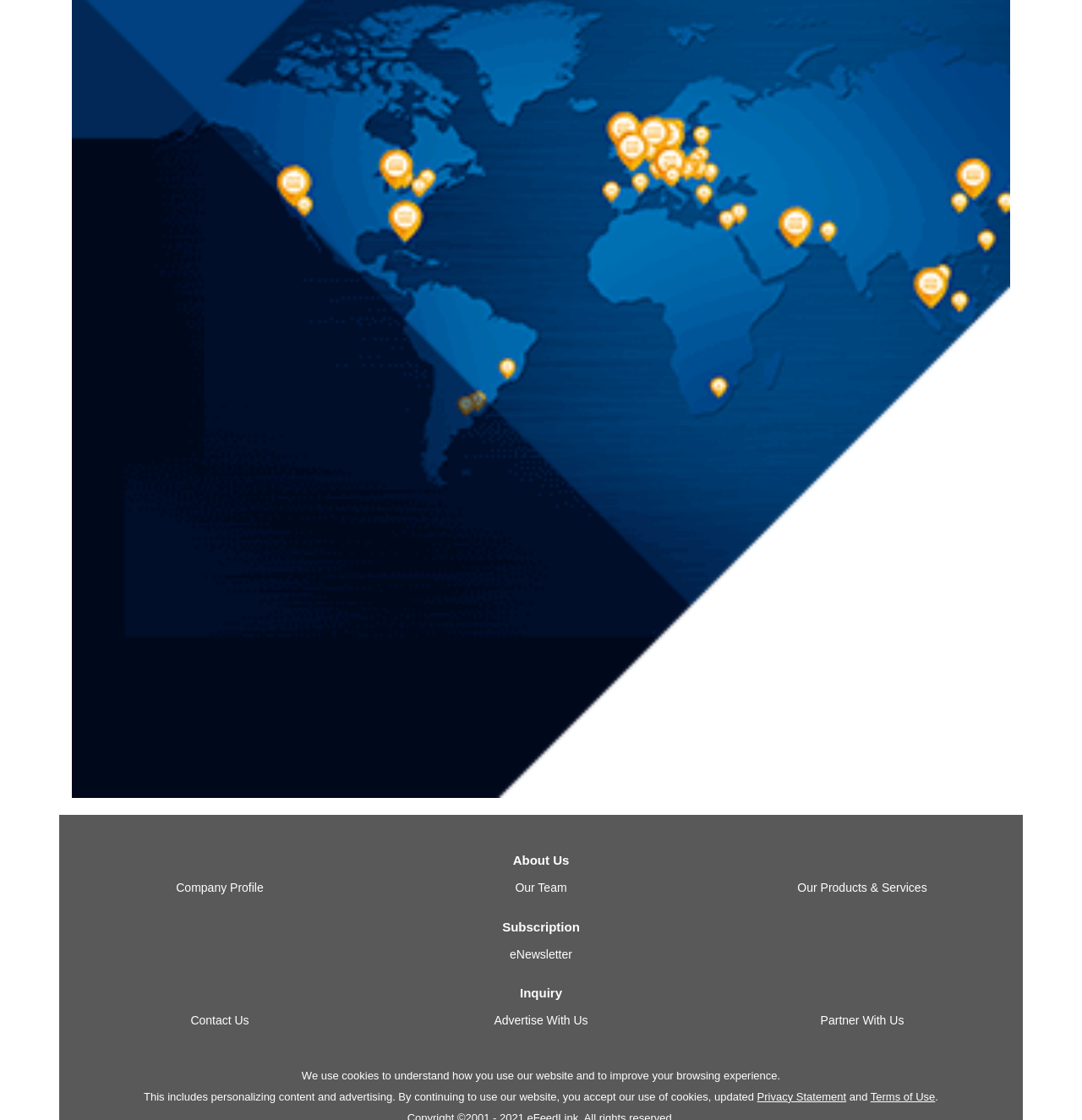Using the format (top-left x, top-left y, bottom-right x, bottom-right y), provide the bounding box coordinates for the described UI element. All values should be floating point numbers between 0 and 1: Our Team

[0.476, 0.786, 0.524, 0.799]